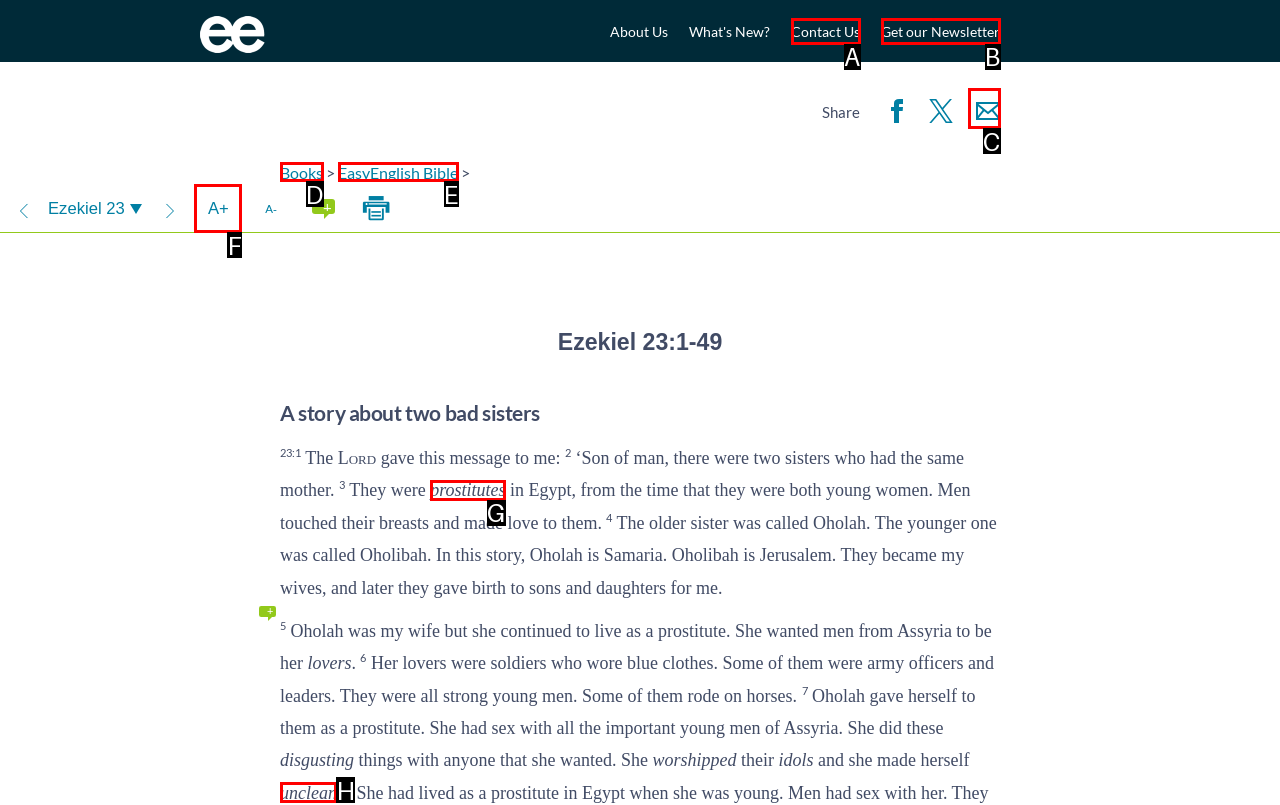Identify the correct letter of the UI element to click for this task: Chat with the intelligent assistant
Respond with the letter from the listed options.

None